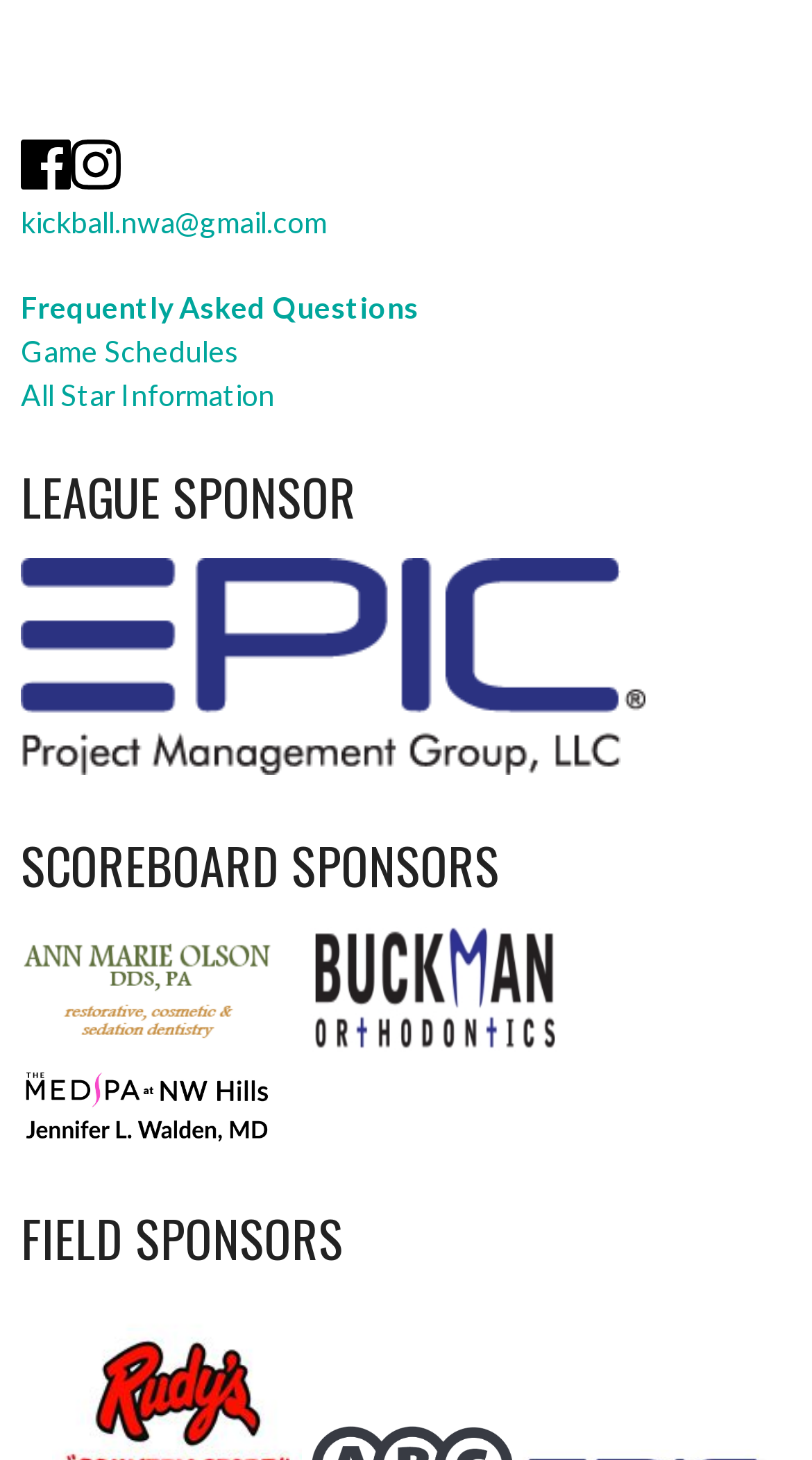Please identify the bounding box coordinates of the element I need to click to follow this instruction: "go to the page of Buckman Orthodontics".

[0.382, 0.701, 0.692, 0.725]